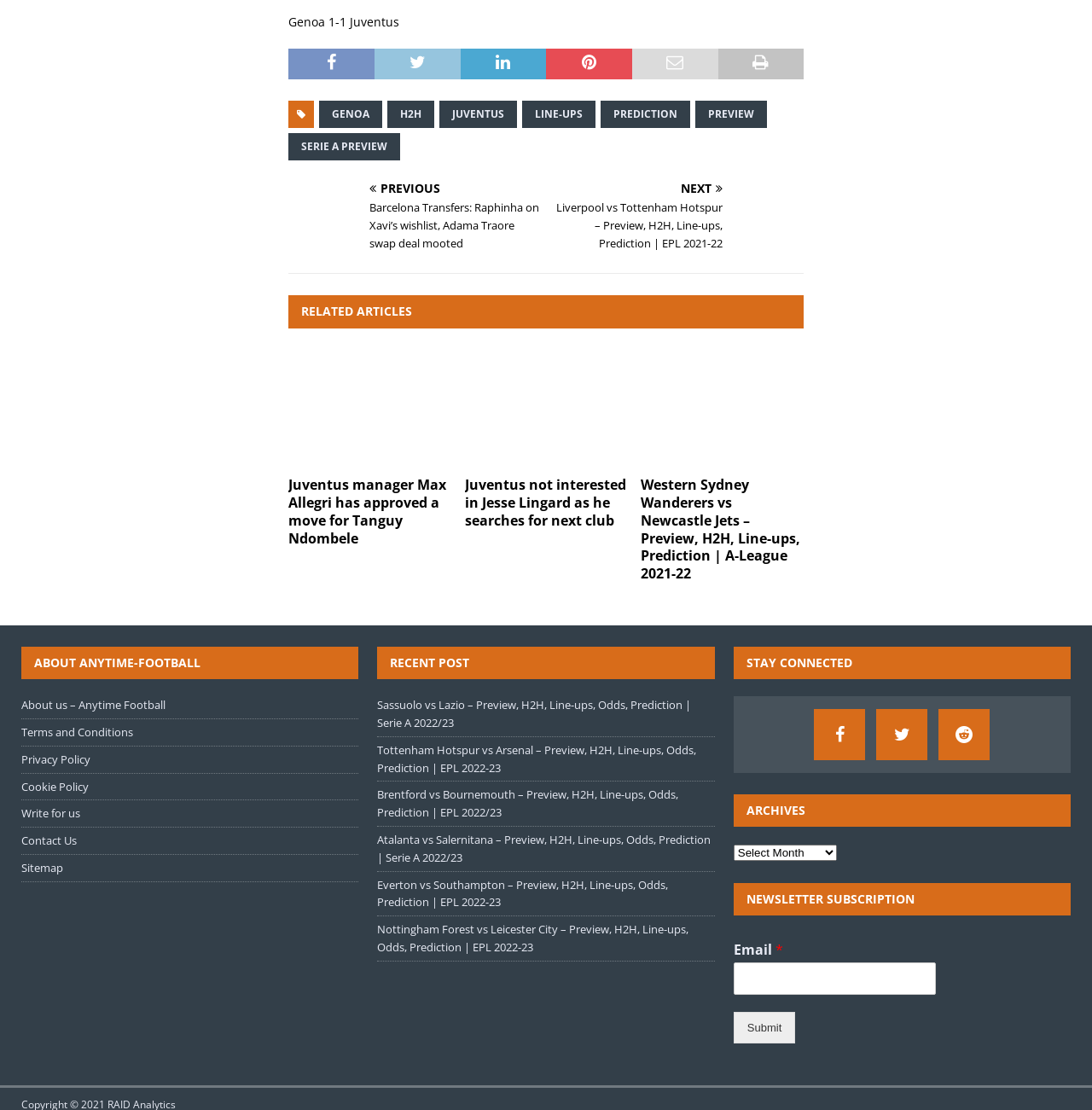Use the details in the image to answer the question thoroughly: 
What is the score of the Genoa vs Juventus match?

The score of the Genoa vs Juventus match is mentioned at the top of the webpage as 'Genoa 1-1 Juventus'.